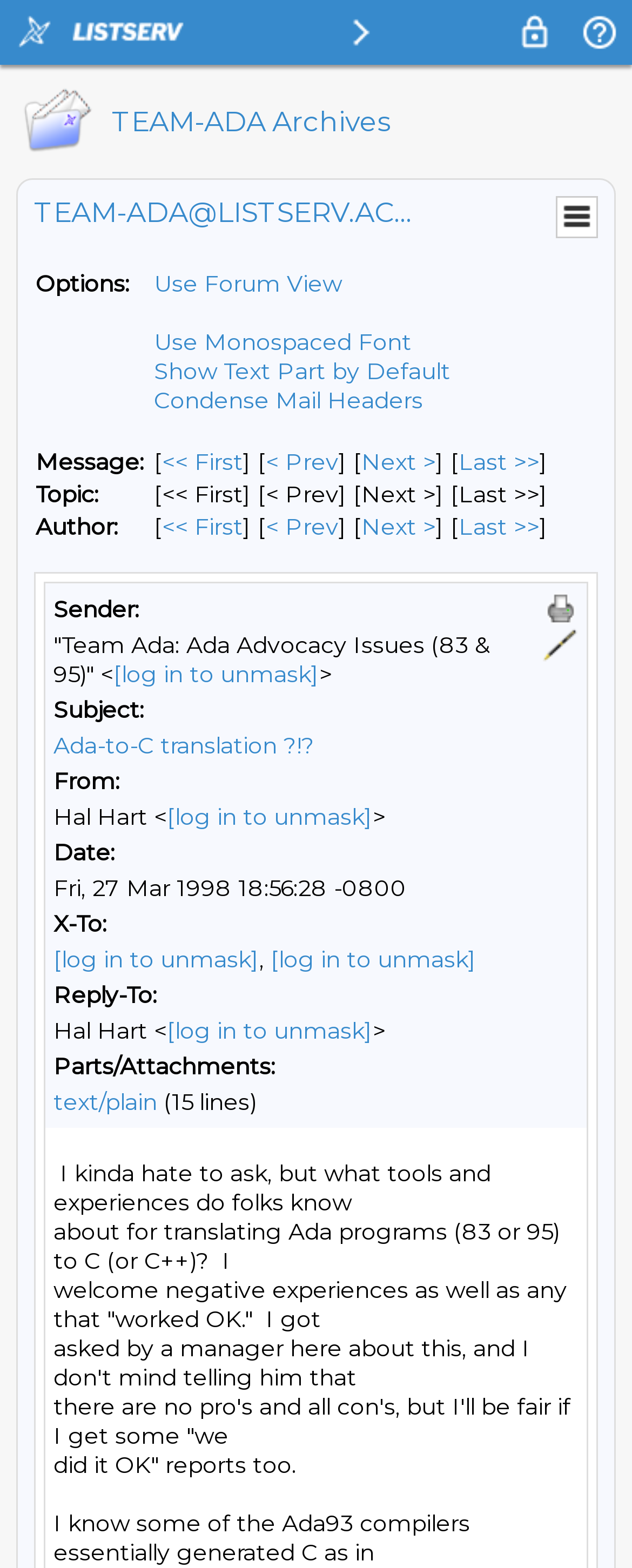Provide a one-word or short-phrase response to the question:
What are the options for viewing messages?

Forum View, Monospaced Font, Show Text Part by Default, Condense Mail Headers